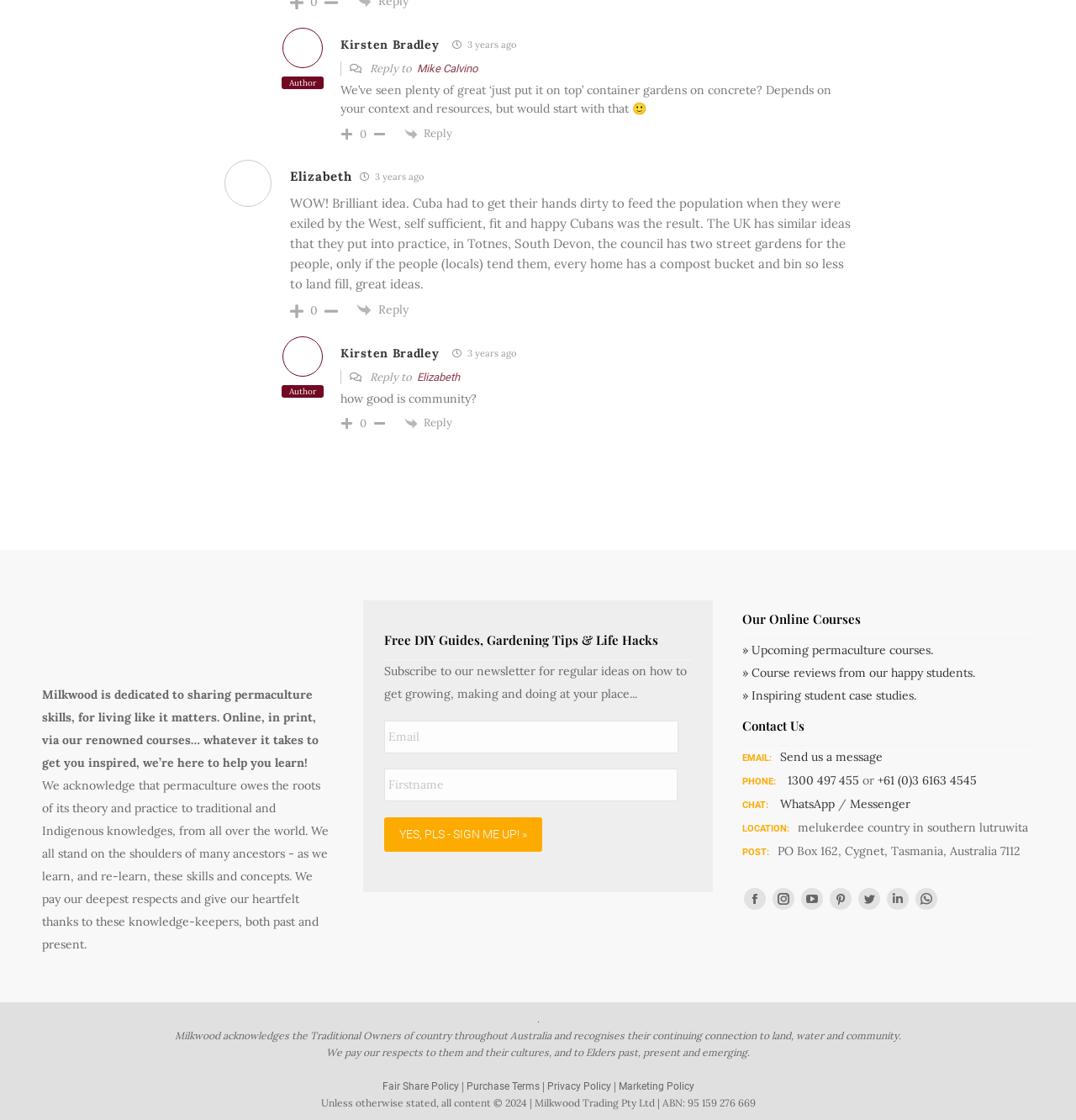Respond to the question below with a single word or phrase:
What is the purpose of the newsletter?

To get regular ideas on how to get growing, making and doing